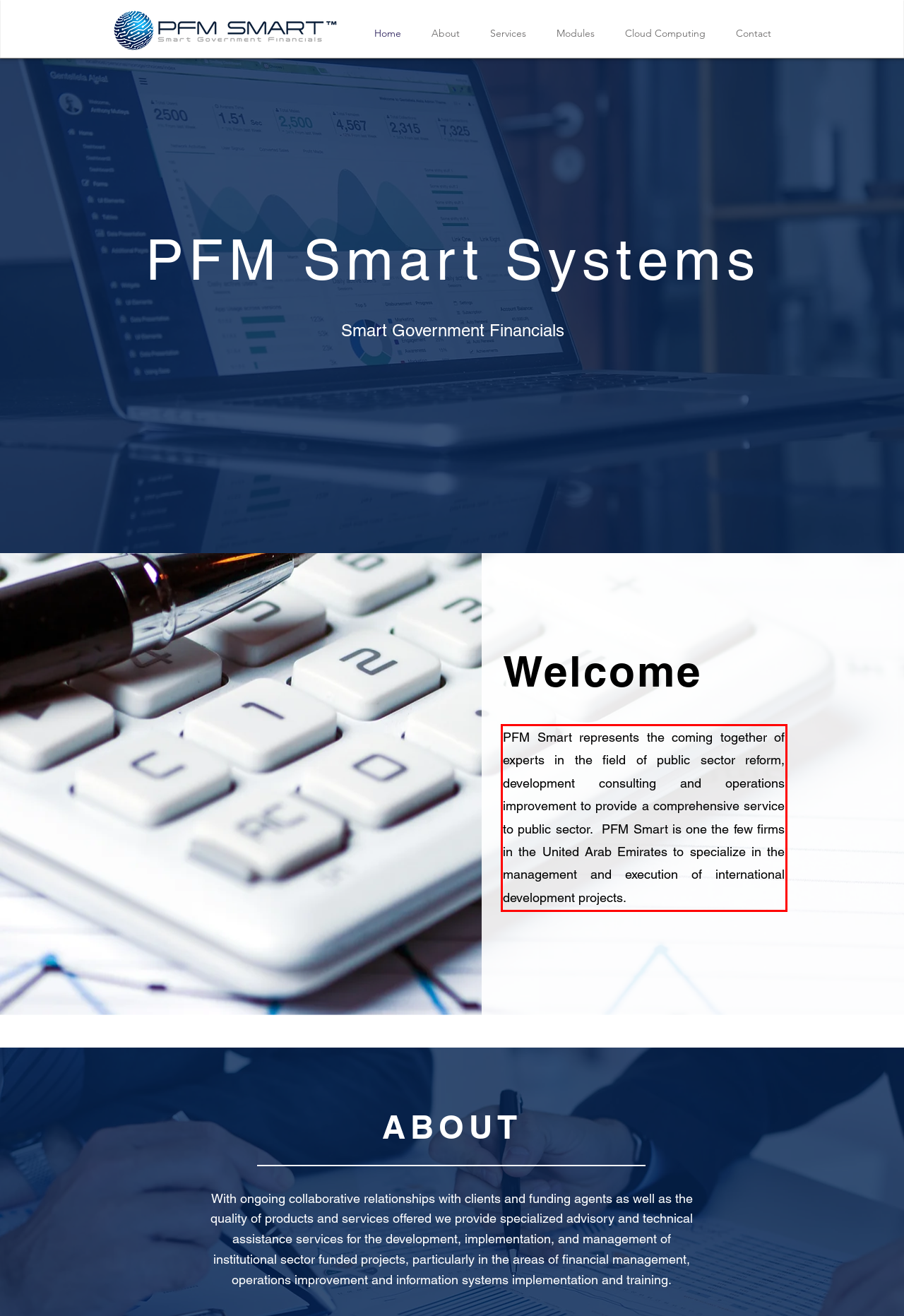Identify the text inside the red bounding box on the provided webpage screenshot by performing OCR.

PFM Smart represents the coming together of experts in the field of public sector reform, development consulting and operations improvement to provide a comprehensive service to public sector. PFM Smart is one the few firms in the United Arab Emirates to specialize in the management and execution of international development projects.